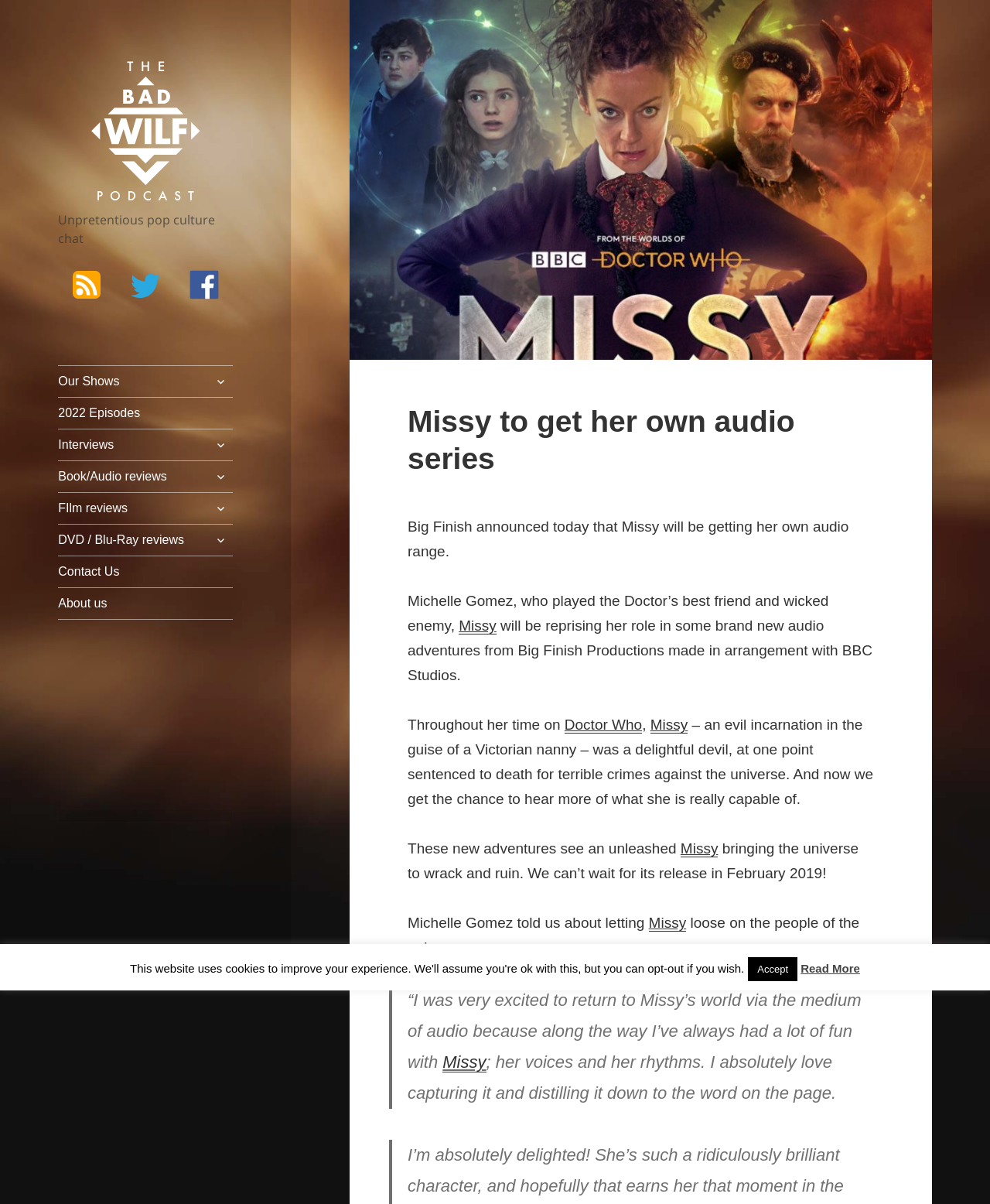Identify the bounding box coordinates of the element to click to follow this instruction: 'learn about us'. Ensure the coordinates are four float values between 0 and 1, provided as [left, top, right, bottom].

None